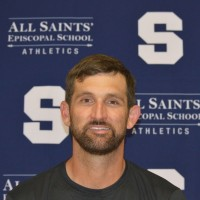Give a comprehensive caption that covers the entire image content.

This image features Colt Hynes, a prominent figure associated with All Saints' Episcopal School Athletics. He is depicted against a backdrop that prominently displays the school's logo. Colt, a native Texan and Weatherford High School graduate, has an extensive background in baseball, having served as a coach with the Los Angeles Dodgers and played professionally for ten years, including two seasons in Major League Baseball. Currently, he holds the position of Varsity Assistant Coach for Baseball at All Saints' Episcopal School, where he combines his rich experience in the sport with a passion for coaching young athletes.